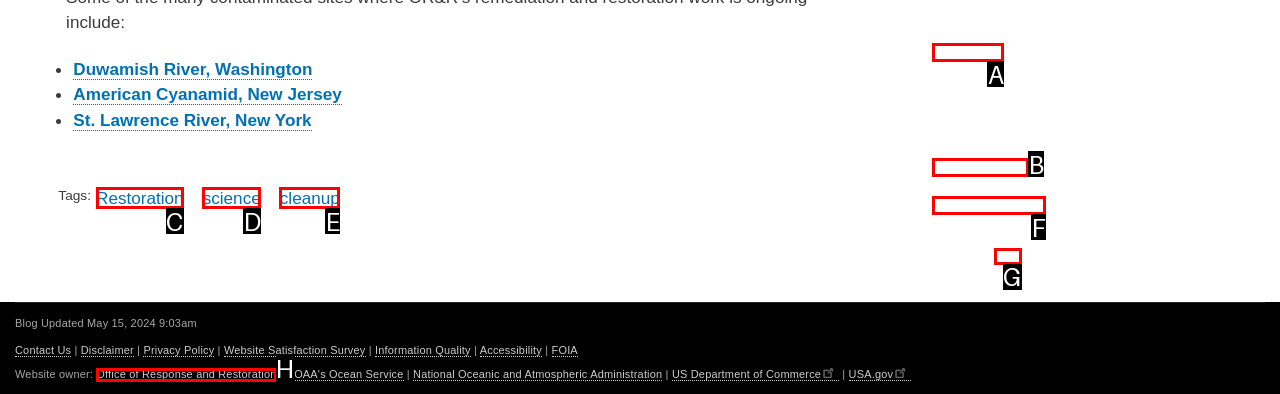For the task: Read about 'Restoration', tell me the letter of the option you should click. Answer with the letter alone.

C